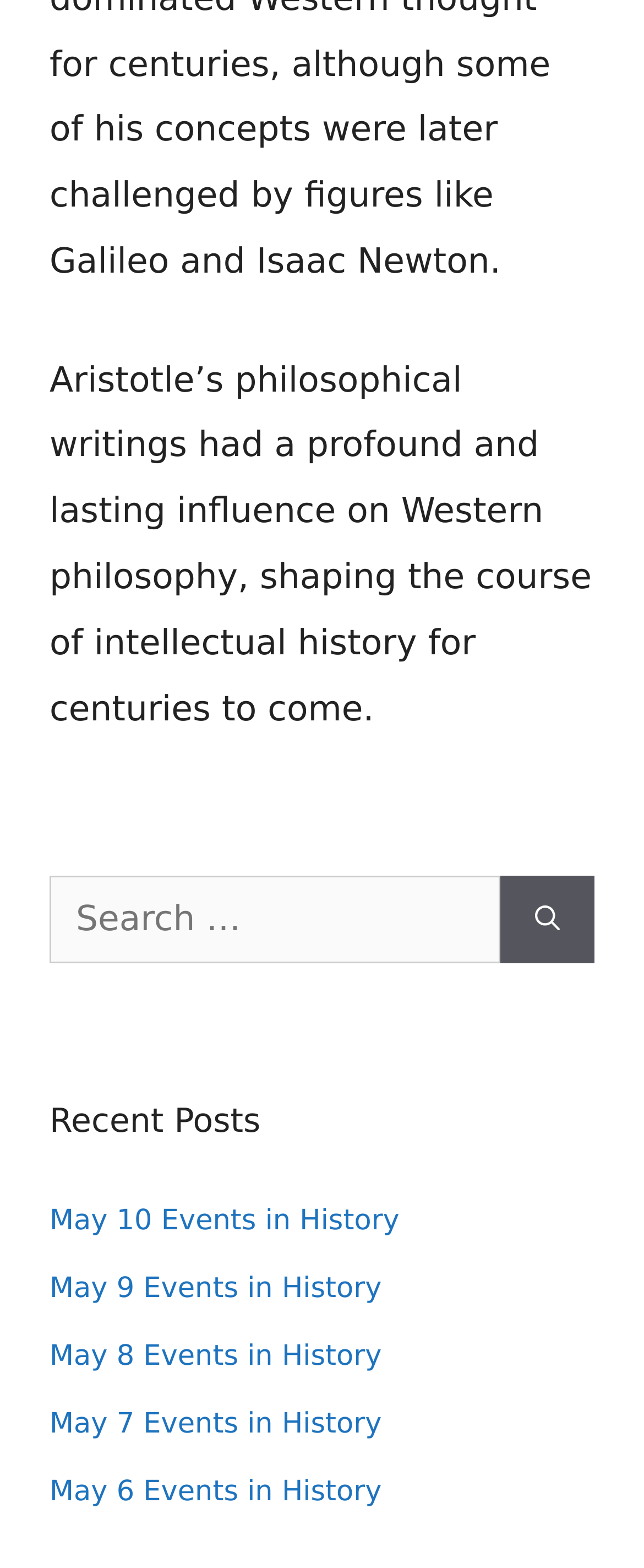Reply to the question with a single word or phrase:
What is the purpose of the search box?

To search for content